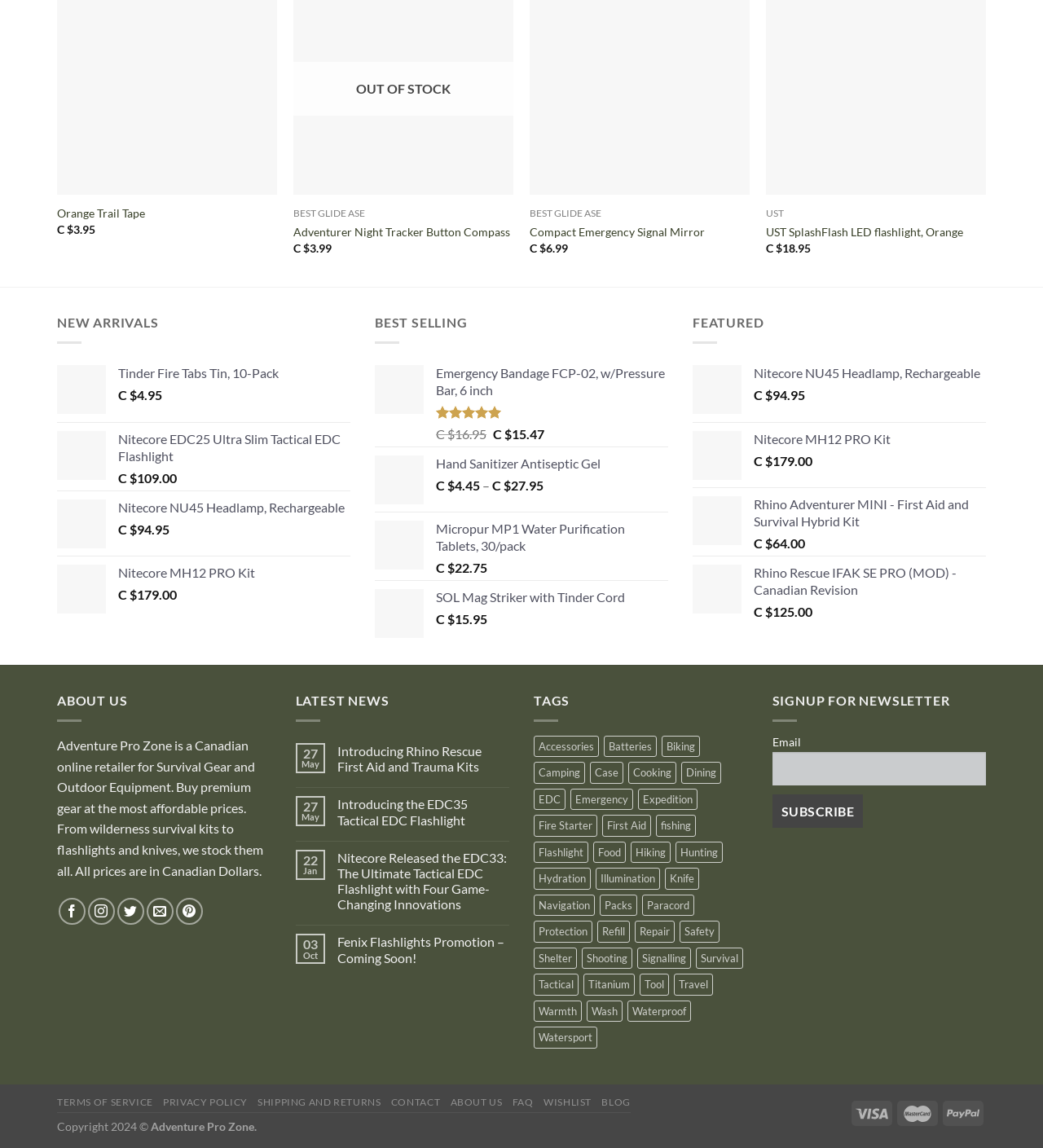Use a single word or phrase to respond to the question:
How many products are listed under the 'NEW ARRIVALS' section?

4